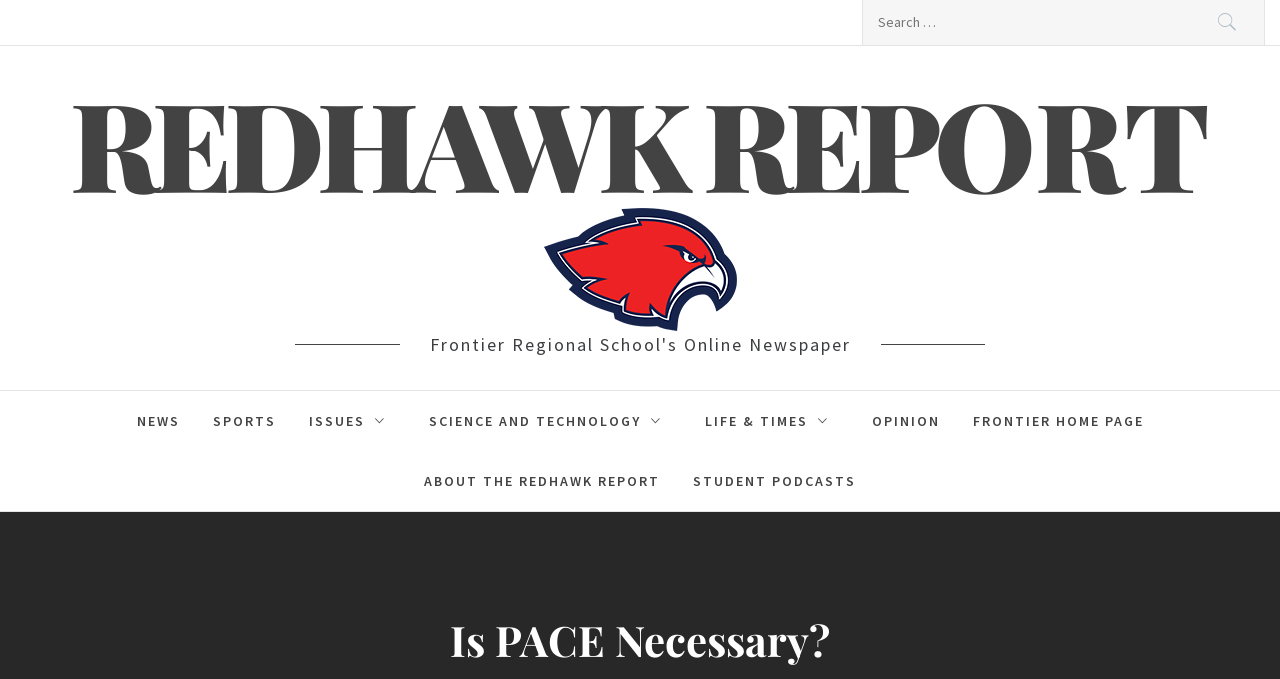Extract the bounding box coordinates of the UI element described by: "Sports". The coordinates should include four float numbers ranging from 0 to 1, e.g., [left, top, right, bottom].

[0.154, 0.576, 0.227, 0.664]